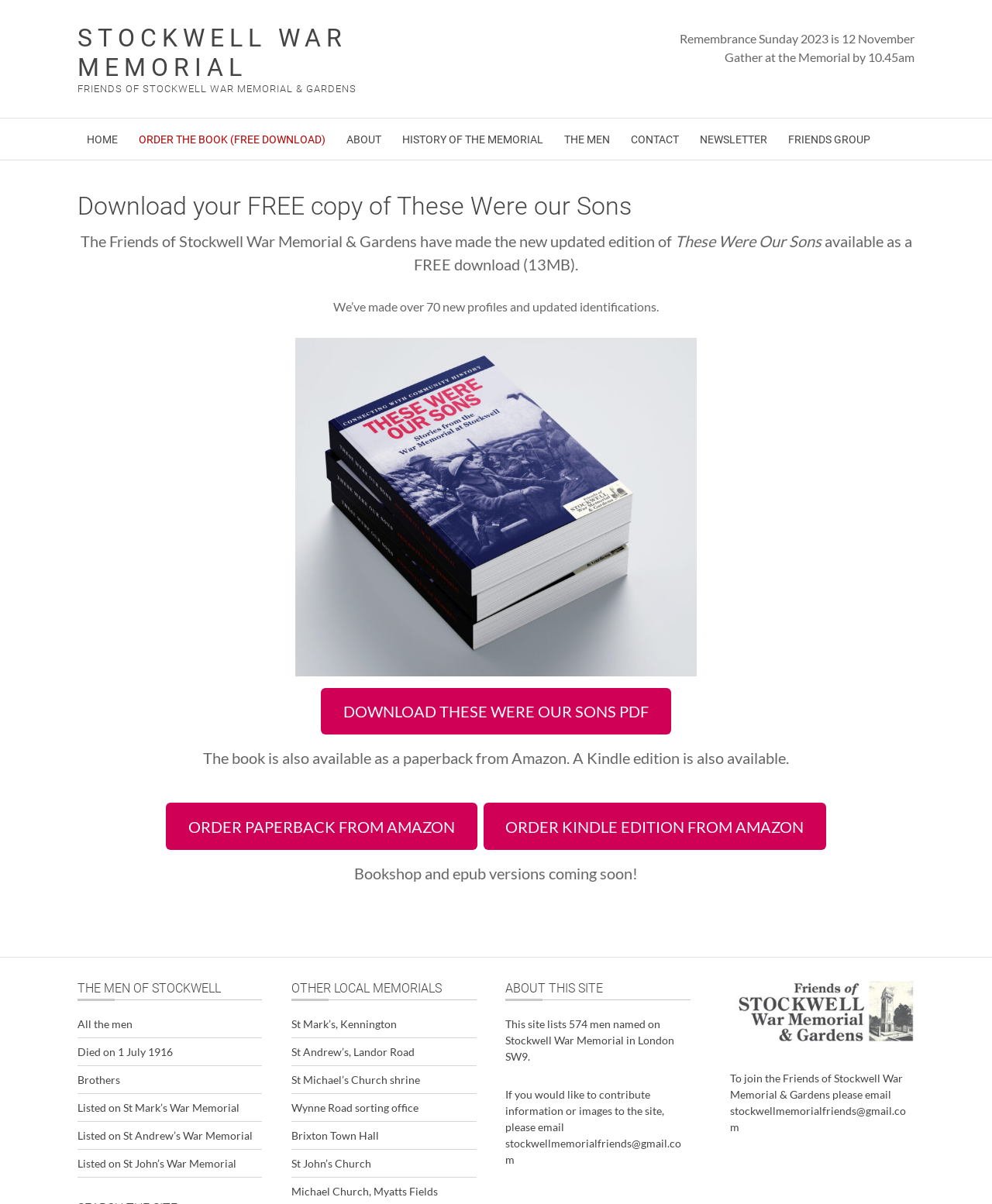Analyze and describe the webpage in a detailed narrative.

This webpage is dedicated to the Friends of Stockwell War Memorial & Gardens. At the top, there is a link to "STOCKWELL WAR MEMORIAL" and a heading that reads "FRIENDS OF STOCKWELL WAR MEMORIAL & GARDENS". Below this, there are two lines of text: "Remembrance Sunday 2023 is 12 November" and "Gather at the Memorial by 10.45am".

On the left side of the page, there is a navigation menu with 8 links: "HOME", "ORDER THE BOOK (FREE DOWNLOAD)", "ABOUT", "HISTORY OF THE MEMORIAL", "THE MEN", "CONTACT", "NEWSLETTER", and "FRIENDS GROUP".

The main content of the page is an article about downloading a free copy of "These Were our Sons". The article has a heading that reads "Download your FREE copy of These Were our Sons" and explains that the book is available as a free download and also as a paperback from Amazon. There is a figure, likely an image, and several links to download the book or order a paperback or Kindle edition.

Below this article, there are three sections. The first section is headed "THE MEN OF STOCKWELL" and has 5 links to different categories of men. The second section is headed "OTHER LOCAL MEMORIALS" and has 7 links to different local memorials. The third section is headed "ABOUT THIS SITE" and has some text explaining the purpose of the site, which lists 574 men named on Stockwell War Memorial, and provides contact information for contributing to the site or joining the Friends of Stockwell War Memorial & Gardens.